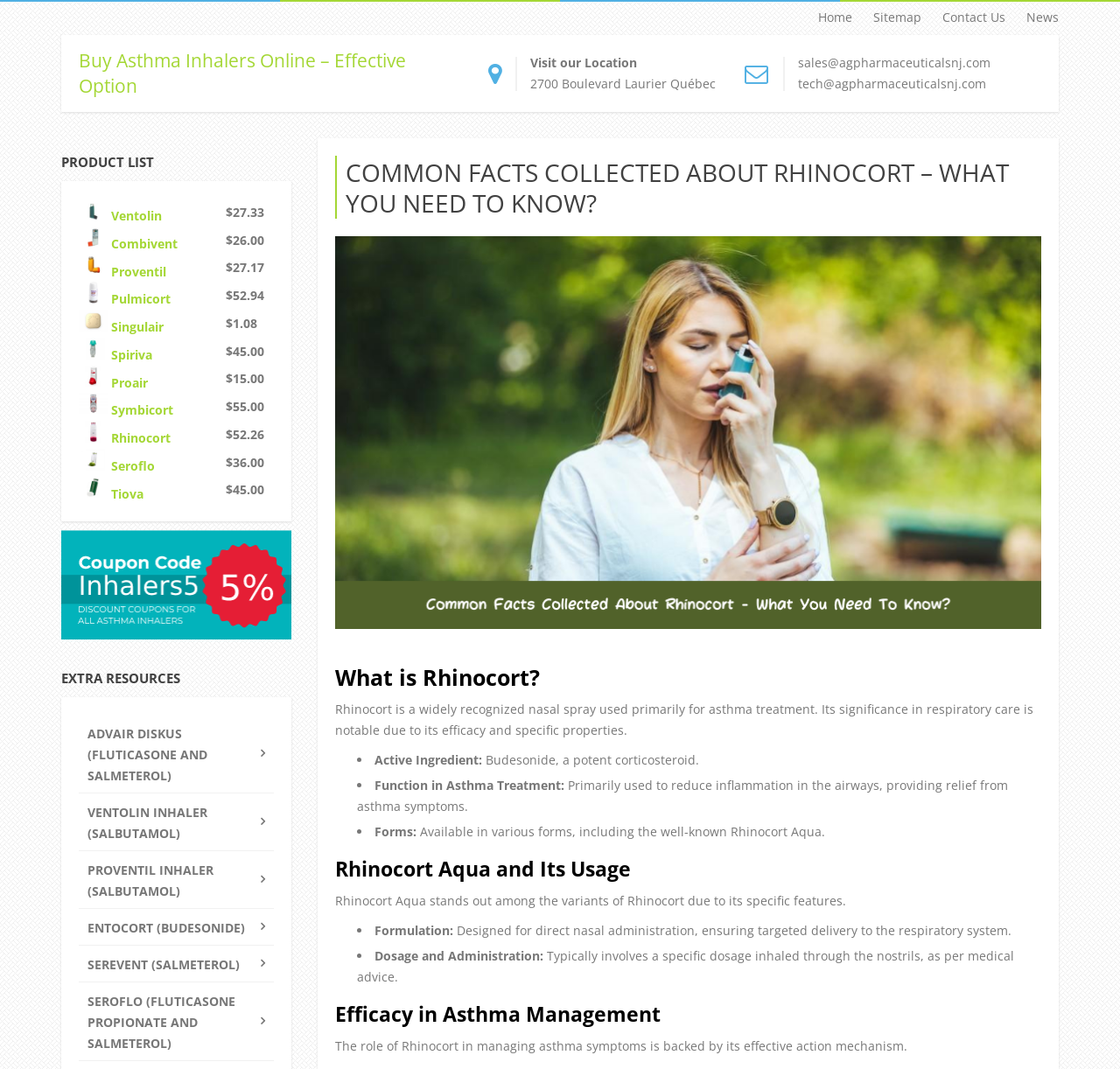Answer the following in one word or a short phrase: 
What is the dosage and administration of Rhinocort Aqua?

Specific dosage inhaled through nostrils